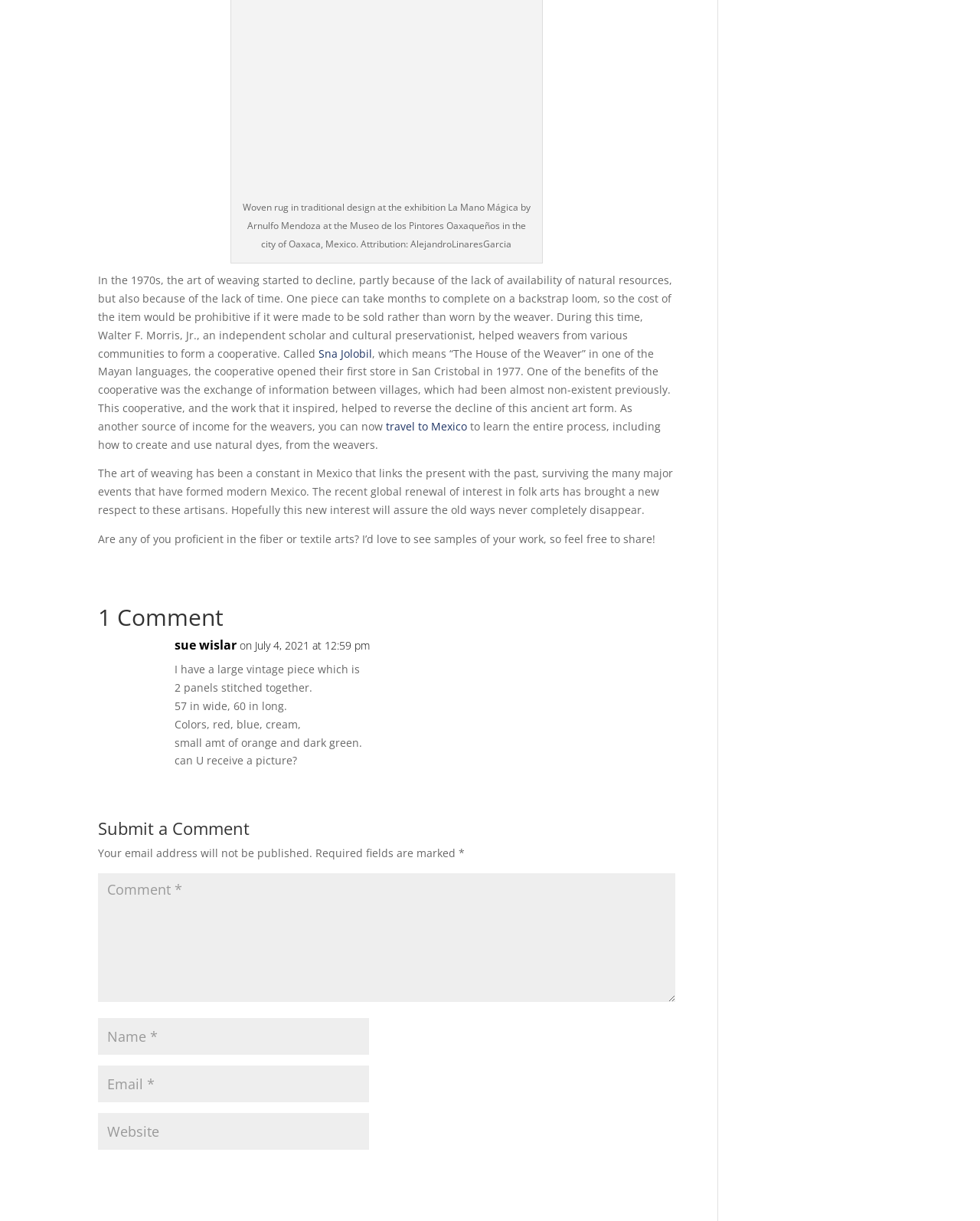Please identify the bounding box coordinates of the region to click in order to complete the given instruction: "Click the link to learn more about Sna Jolobil". The coordinates should be four float numbers between 0 and 1, i.e., [left, top, right, bottom].

[0.325, 0.283, 0.38, 0.295]